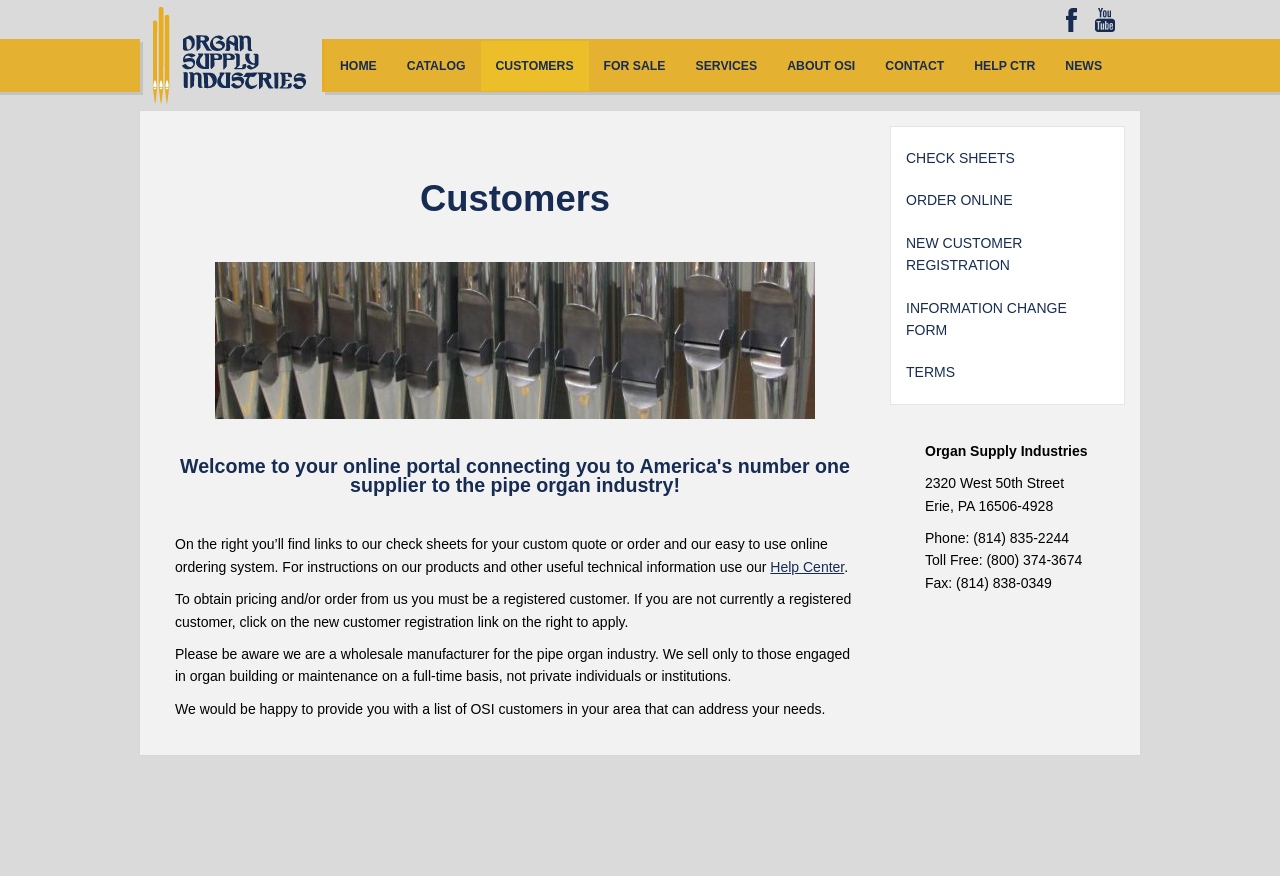Please specify the bounding box coordinates of the clickable region to carry out the following instruction: "Get help from Help Center". The coordinates should be four float numbers between 0 and 1, in the format [left, top, right, bottom].

[0.602, 0.638, 0.66, 0.656]